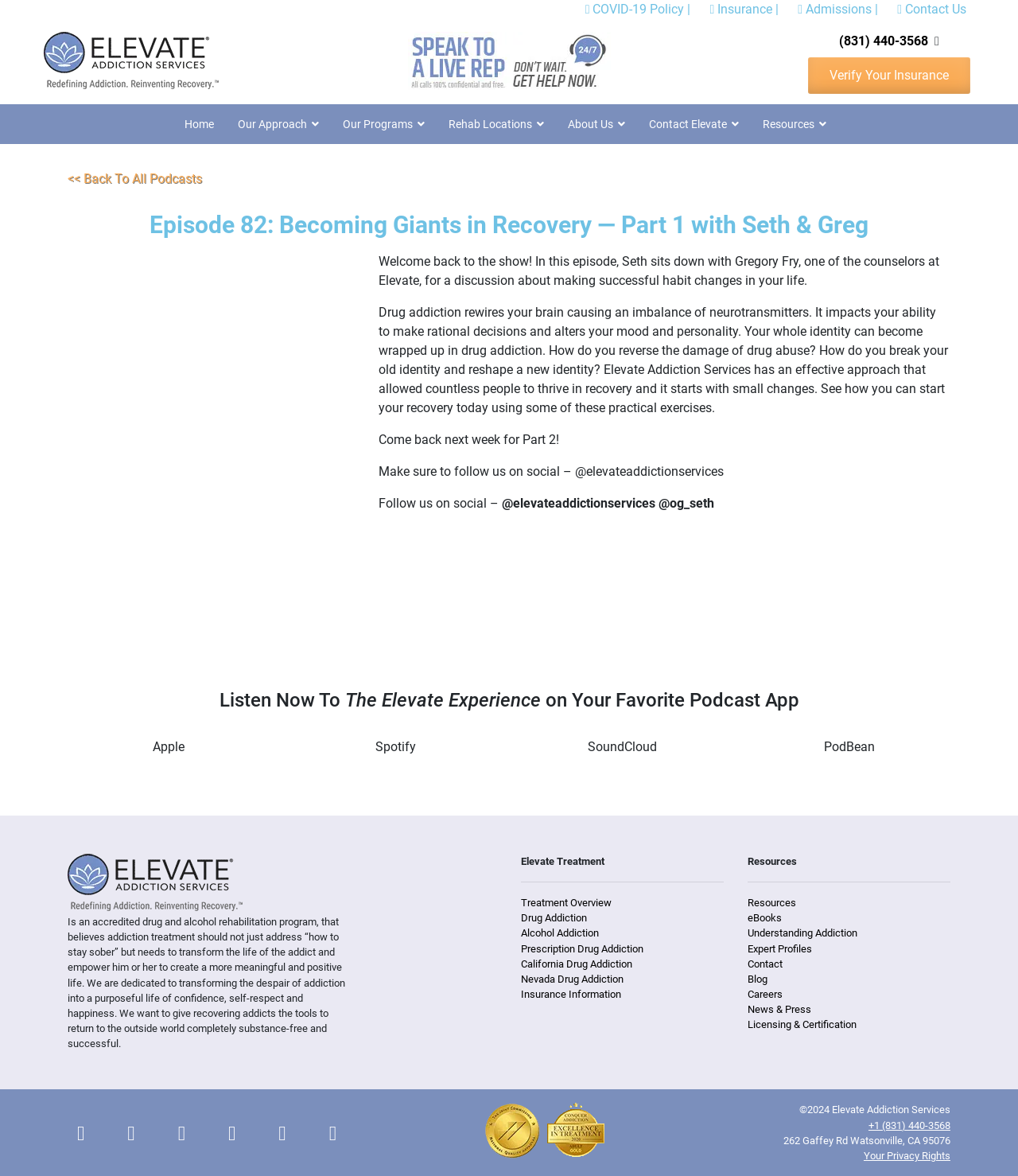Please answer the following question using a single word or phrase: 
What is the focus of the rehabilitation program's approach?

Transforming the life of the addict